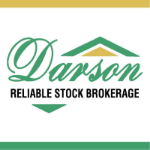Detail the scene depicted in the image with as much precision as possible.

The image features the logo of Darson, a stock brokerage firm recognized for its reliable services in the financial sector. The design incorporates a stylized green and gold house graphic, symbolizing stability and trust. The word "Darson" is prominently displayed in elegant green cursive lettering above the phrase "RELIABLE STOCK BROKERAGE," which is rendered in bold black text. This logo represents Darson's commitment to providing dependable brokerage services, making it a noteworthy partner for the University of Turbat's Office of Research, Innovation & Commercialization (ORIC), where they aim to foster University-Industry linkages and promote innovative research initiatives.